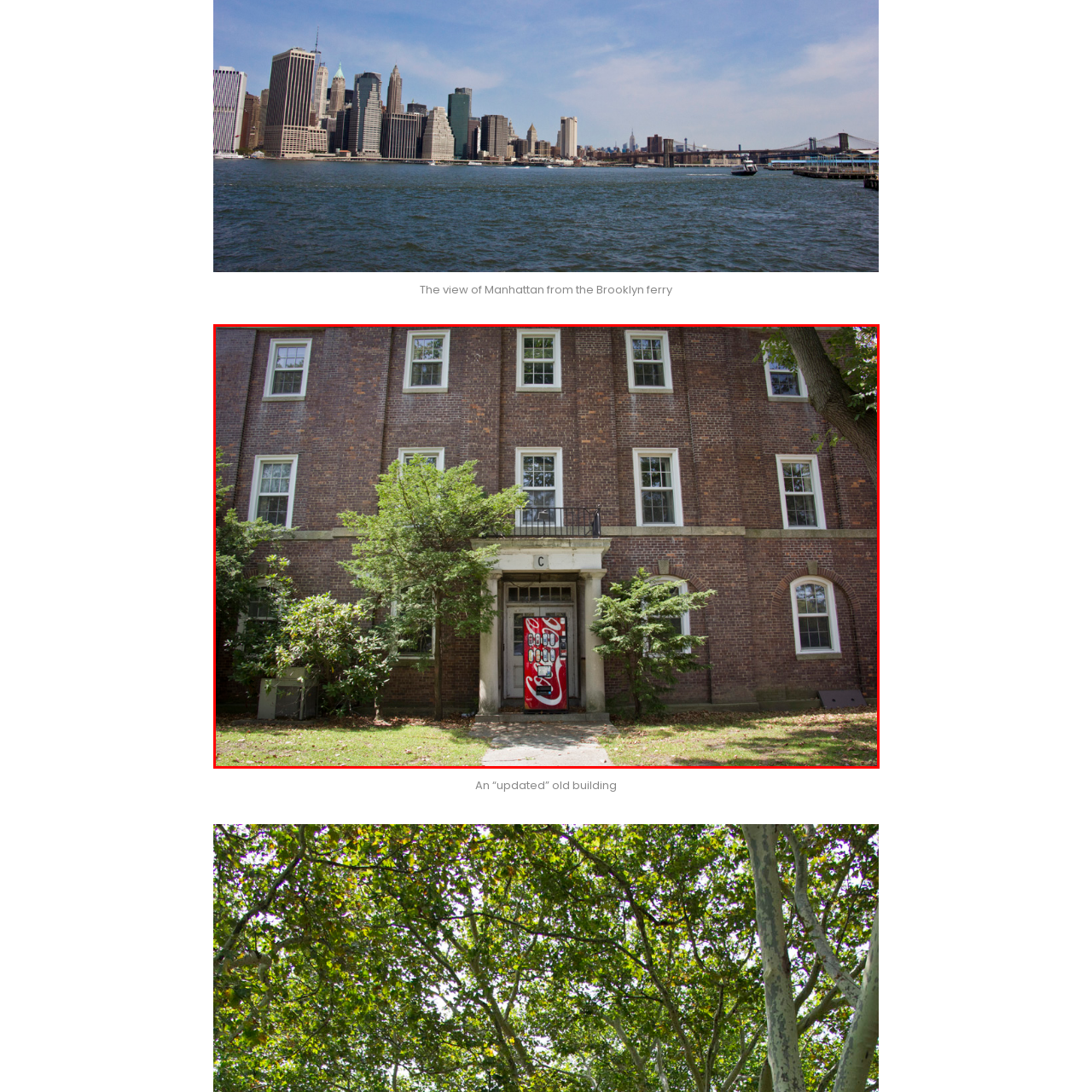What is the color of the vending machine?
Look at the image within the red bounding box and provide a single word or phrase as an answer.

Red